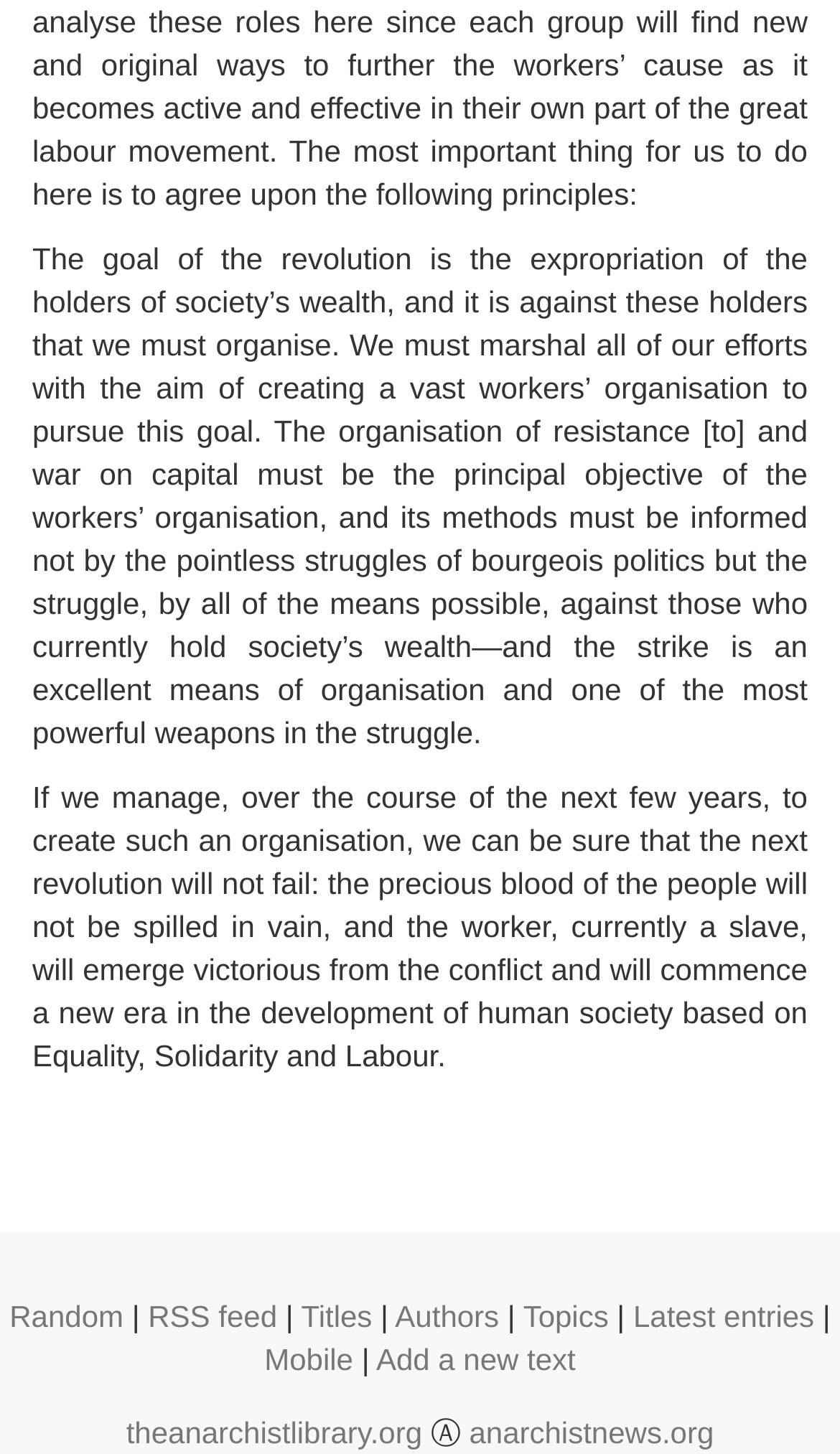Refer to the image and answer the question with as much detail as possible: What are the core values of the new era in human society?

According to the second paragraph, the new era in human society will be based on Equality, Solidarity, and Labour.